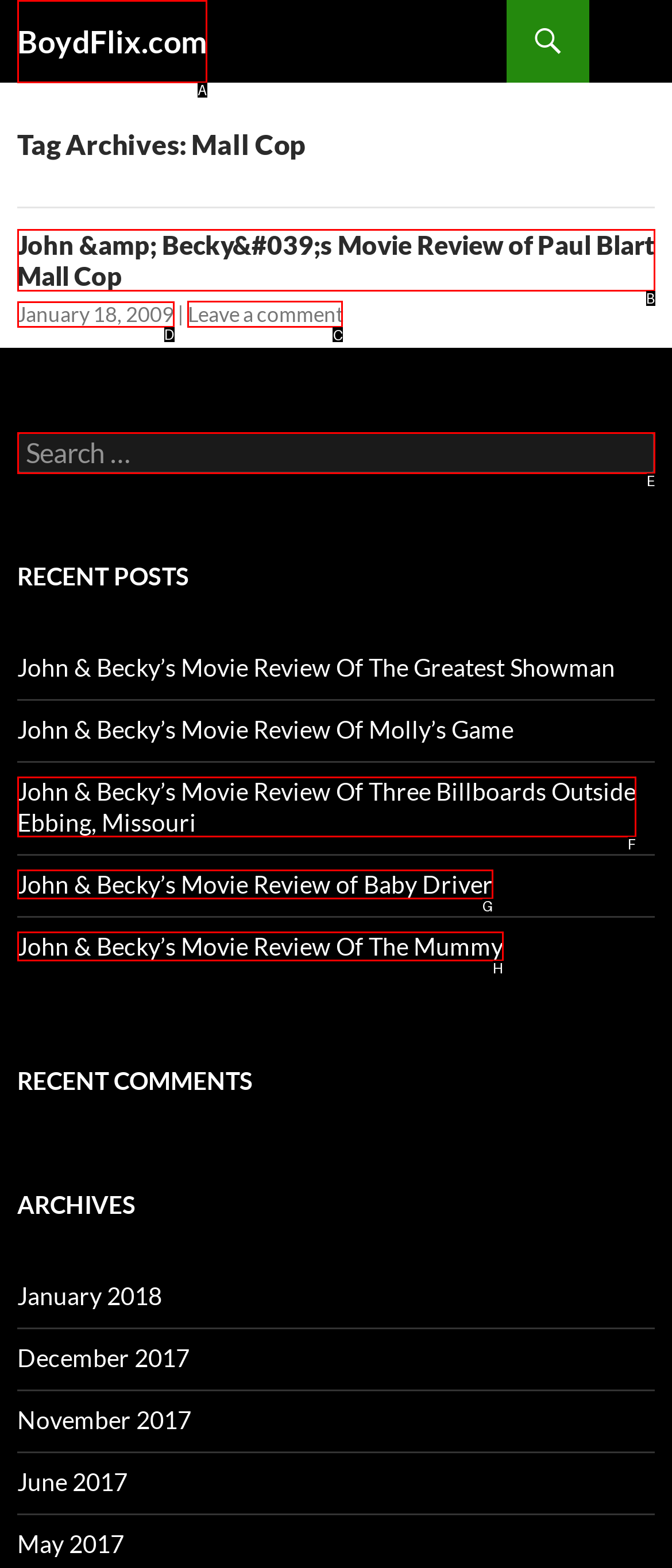From the given options, tell me which letter should be clicked to complete this task: Leave a comment on John & Becky's movie review of Paul Blart Mall Cop
Answer with the letter only.

C